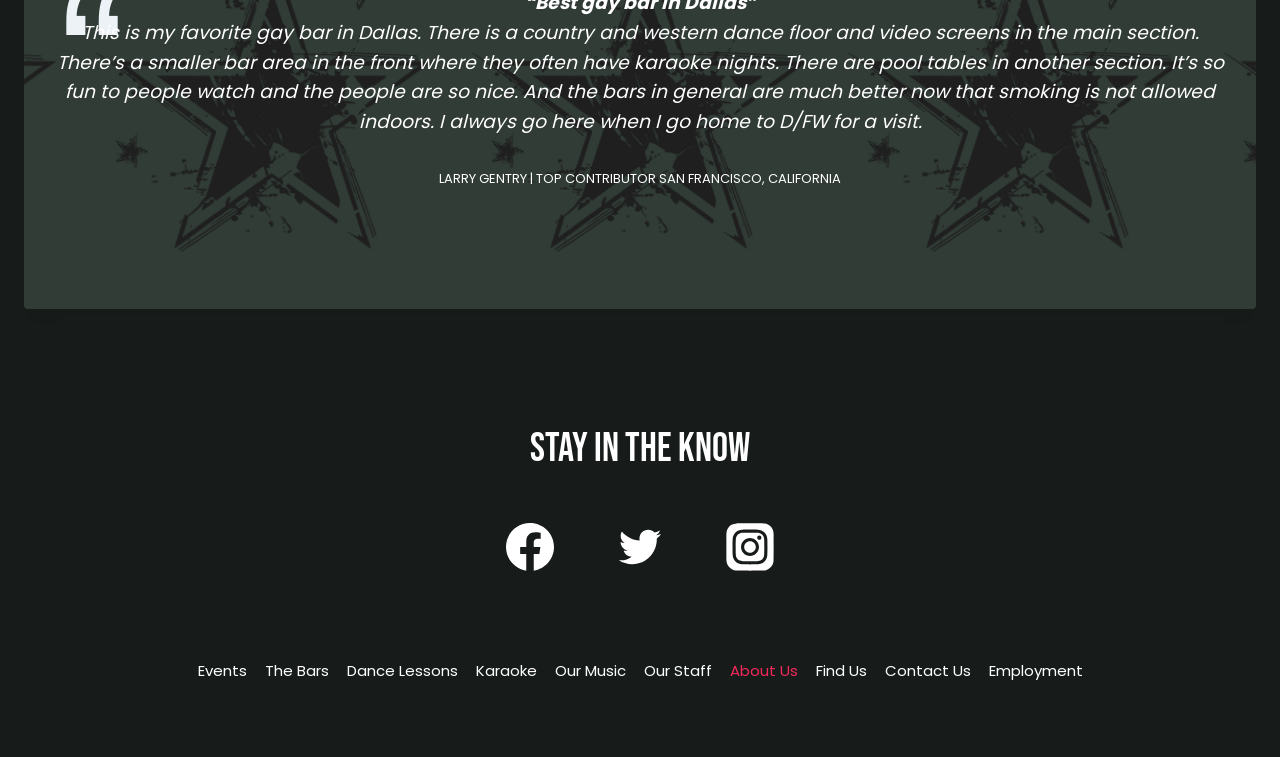How many sections are there in the bar?
Kindly offer a comprehensive and detailed response to the question.

According to the StaticText element, there are three sections in the bar: a country and western dance floor and video screens in the main section, a smaller bar area in the front, and a section with pool tables.